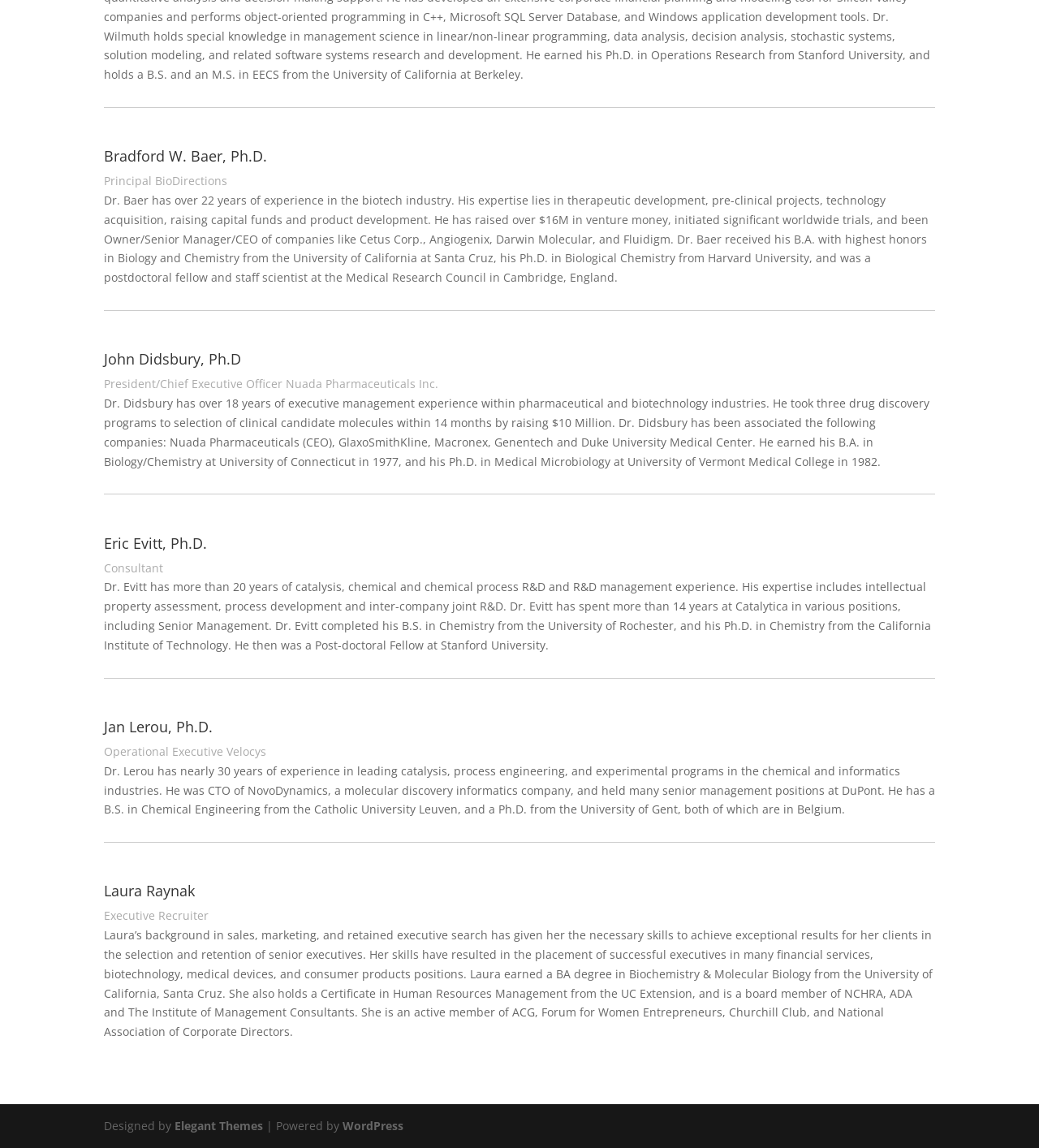How many years of experience does John Didsbury have? From the image, respond with a single word or brief phrase.

18 years